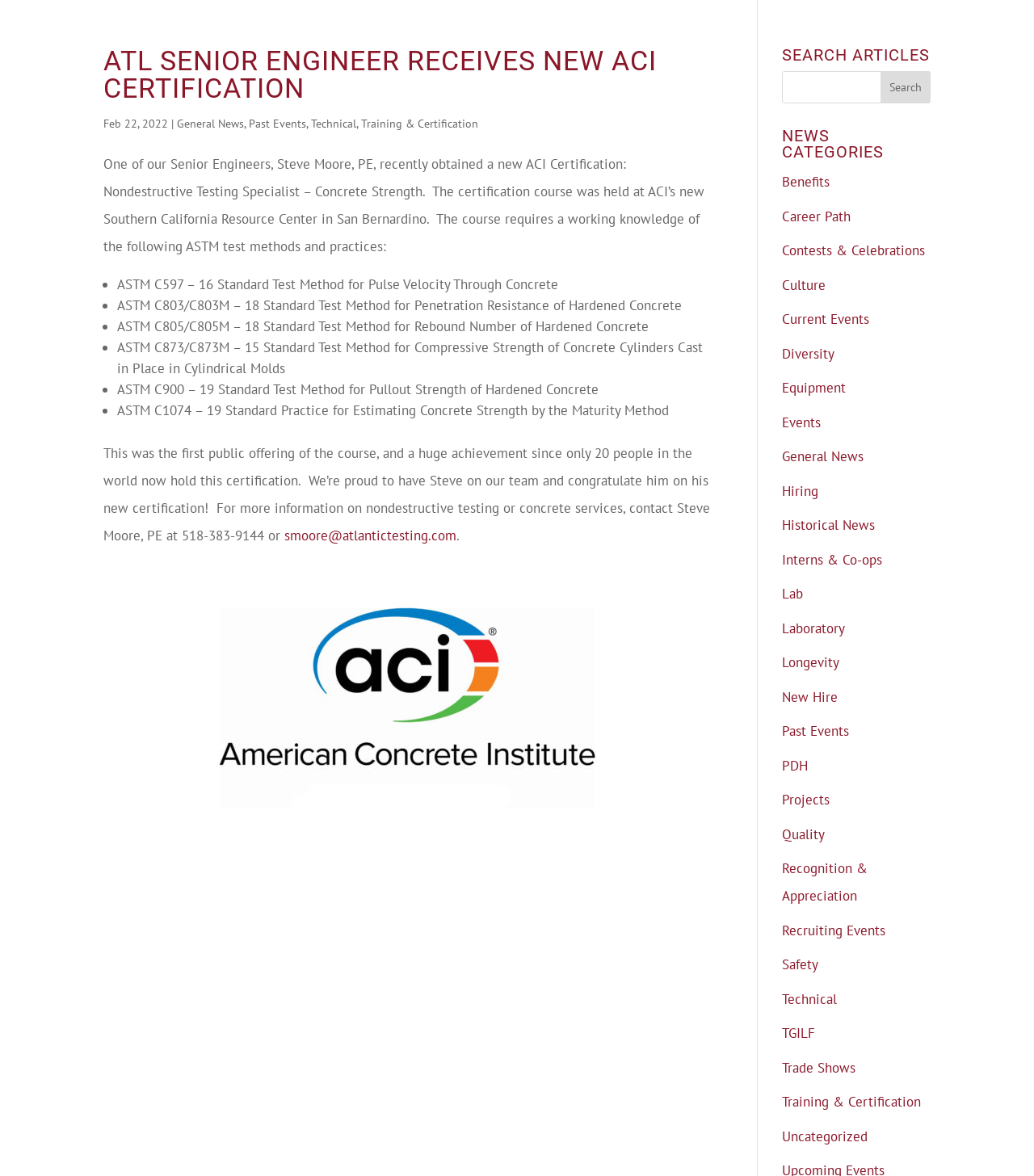How many people in the world hold the ACI Certification?
Refer to the image and provide a concise answer in one word or phrase.

20